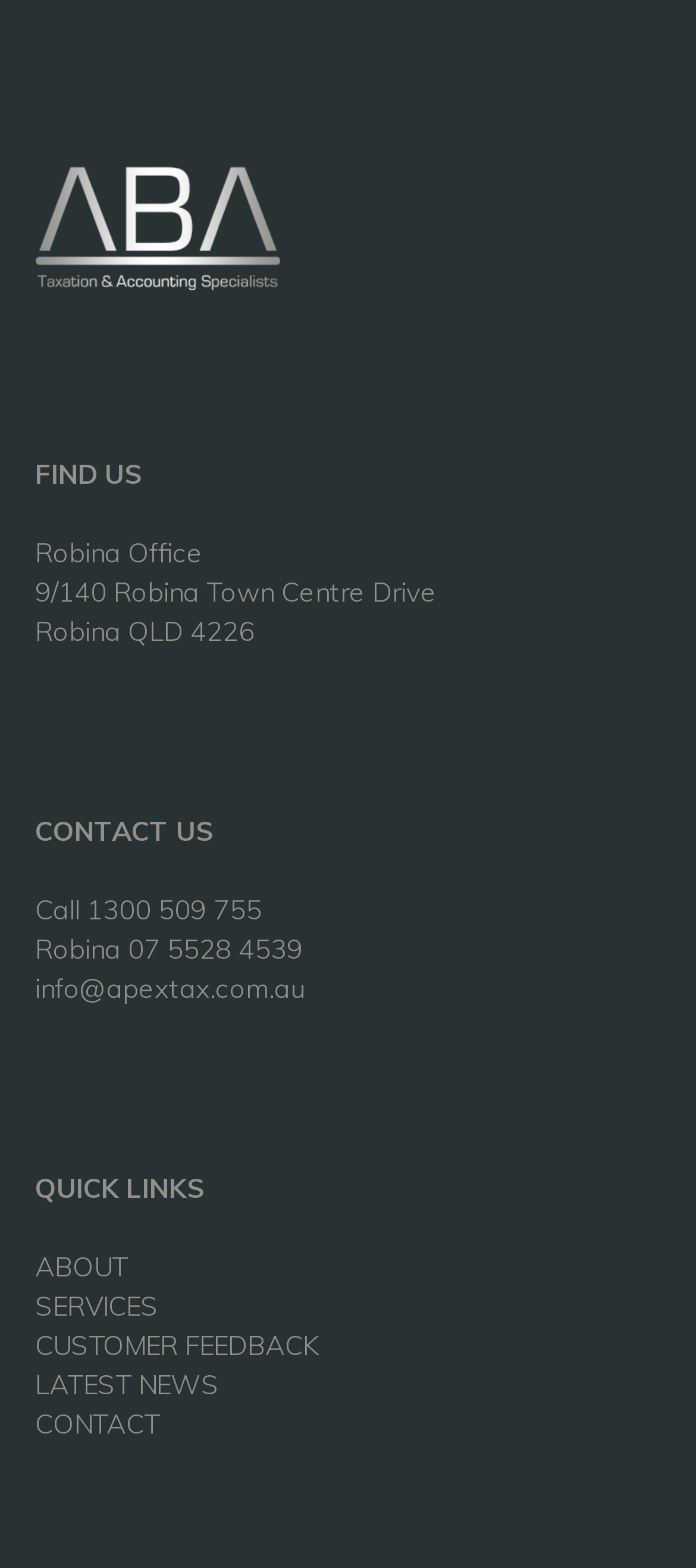What is the address of Robina Office?
Answer with a single word or phrase, using the screenshot for reference.

9/140 Robina Town Centre Drive